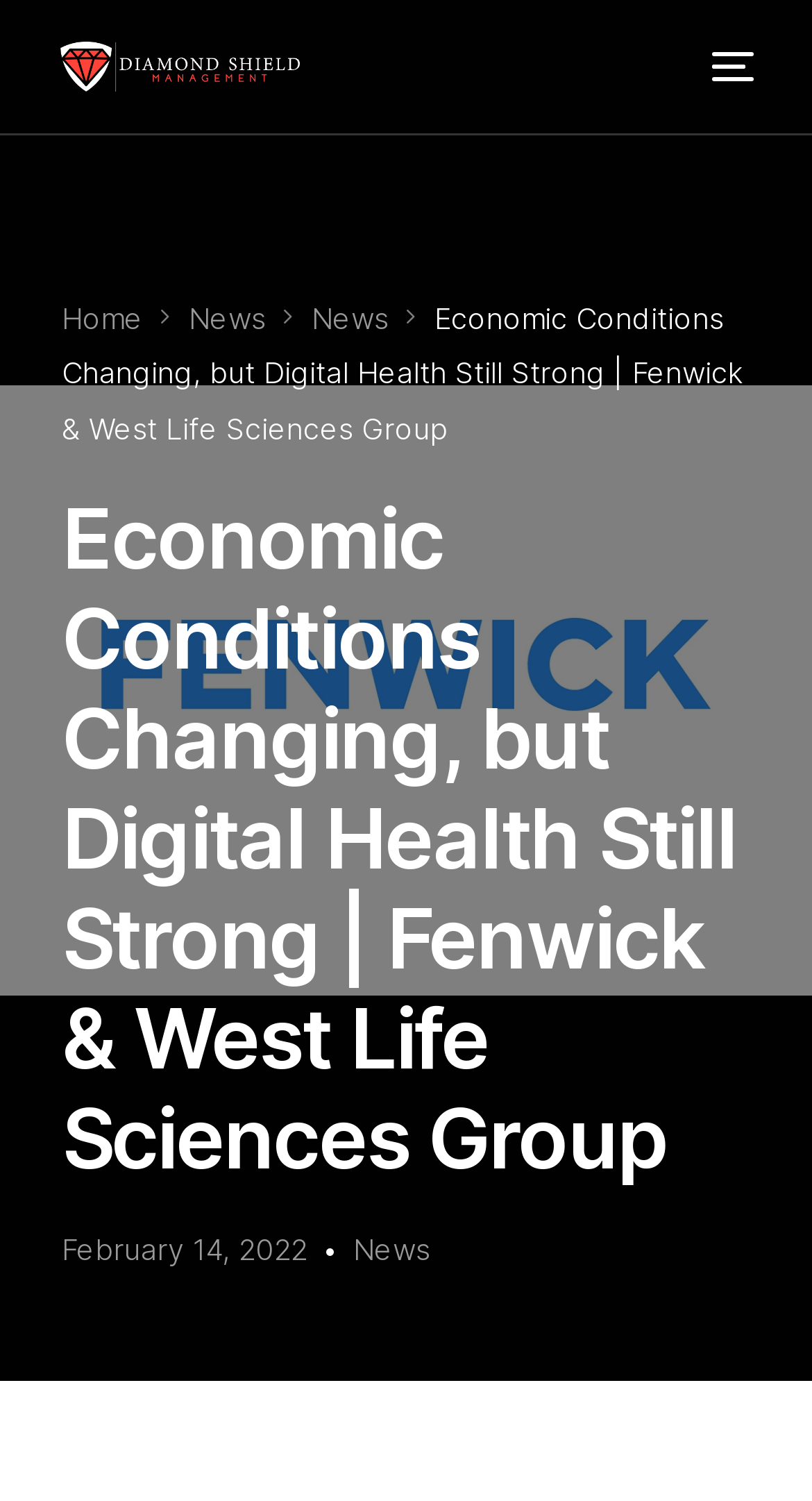Given the element description, predict the bounding box coordinates in the format (top-left x, top-left y, bottom-right x, bottom-right y). Make sure all values are between 0 and 1. Here is the element description: Set an appointment

[0.076, 0.805, 0.924, 0.88]